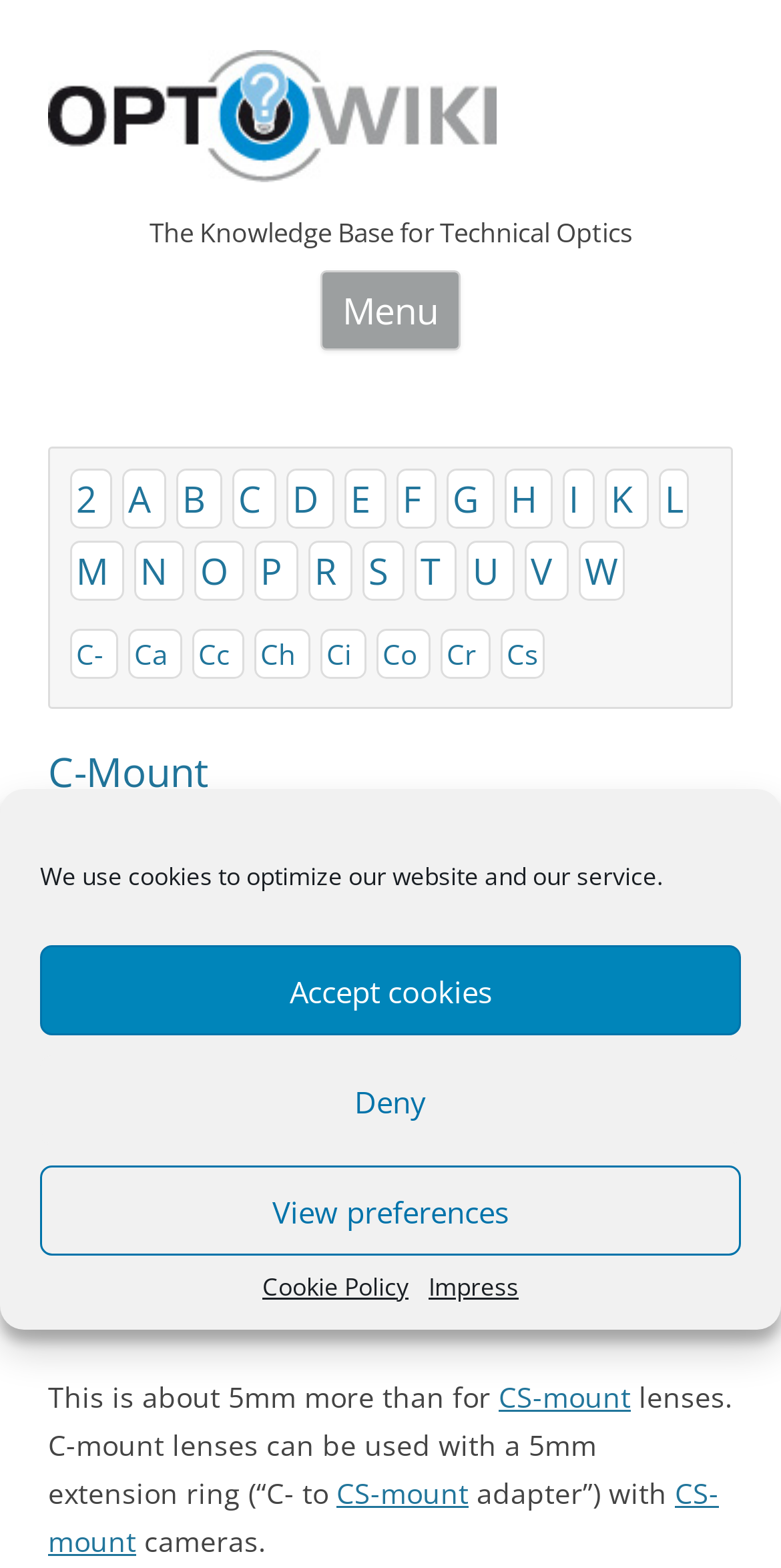Find and provide the bounding box coordinates for the UI element described here: "Cookie Policy". The coordinates should be given as four float numbers between 0 and 1: [left, top, right, bottom].

[0.336, 0.814, 0.523, 0.829]